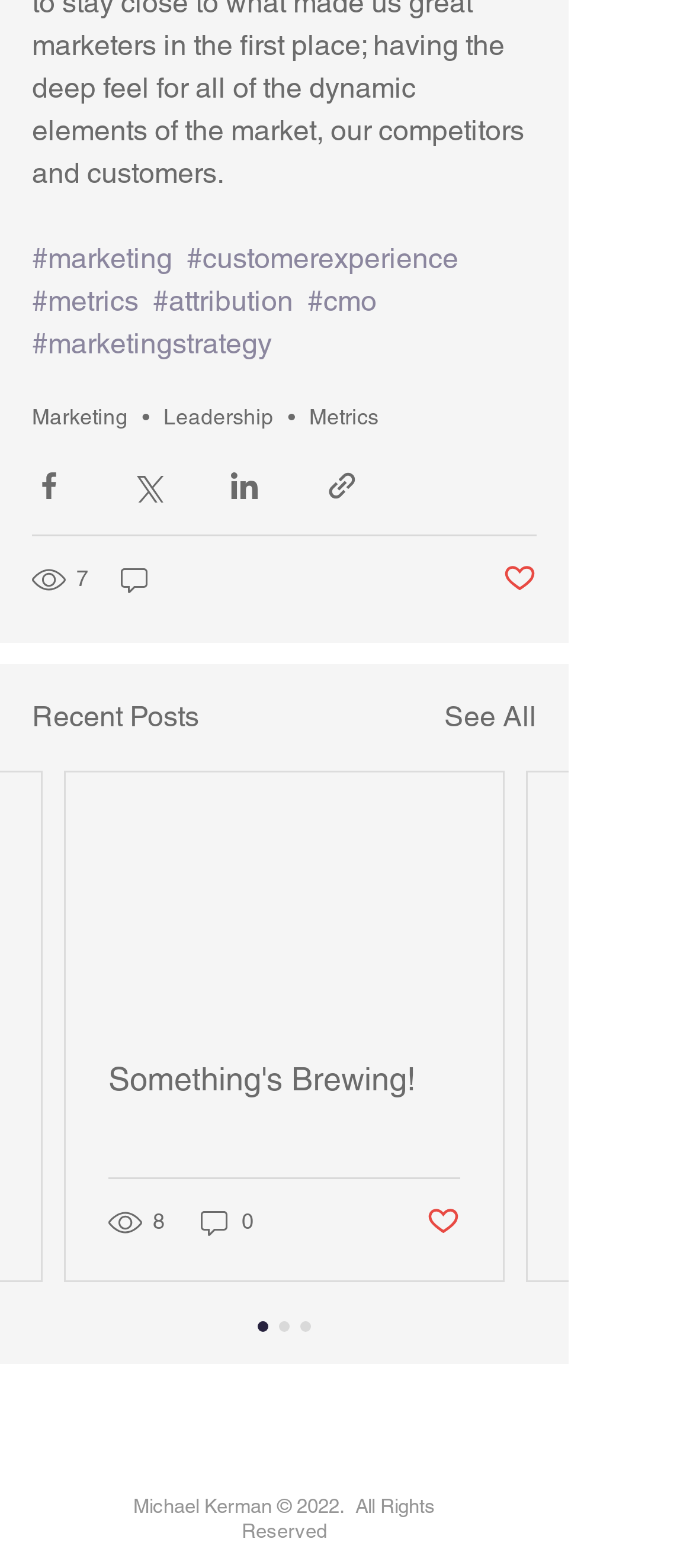What is the topic of the first link?
Please provide a single word or phrase answer based on the image.

Marketing